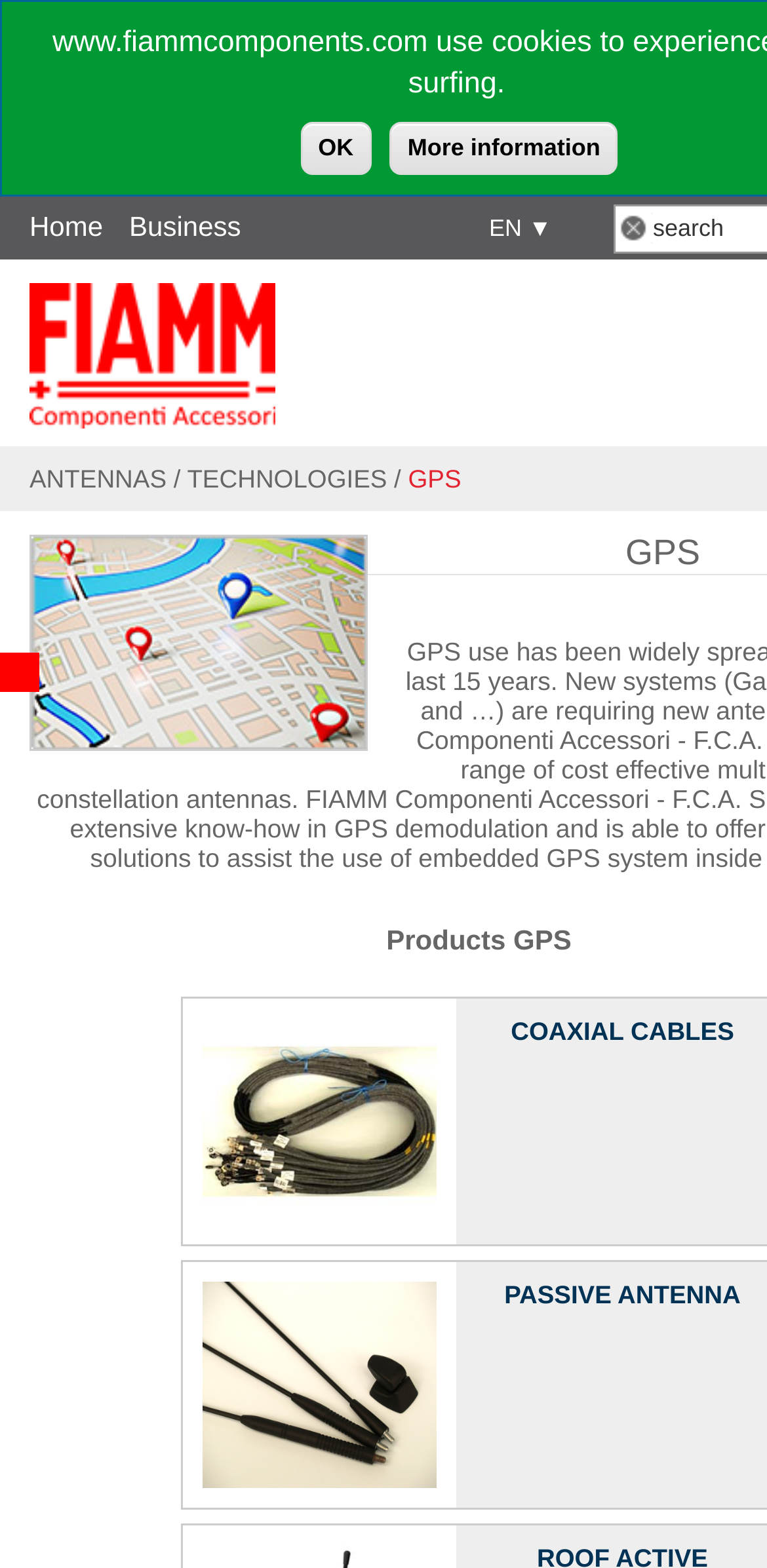Specify the bounding box coordinates of the region I need to click to perform the following instruction: "Read the latest News". The coordinates must be four float numbers in the range of 0 to 1, i.e., [left, top, right, bottom].

None